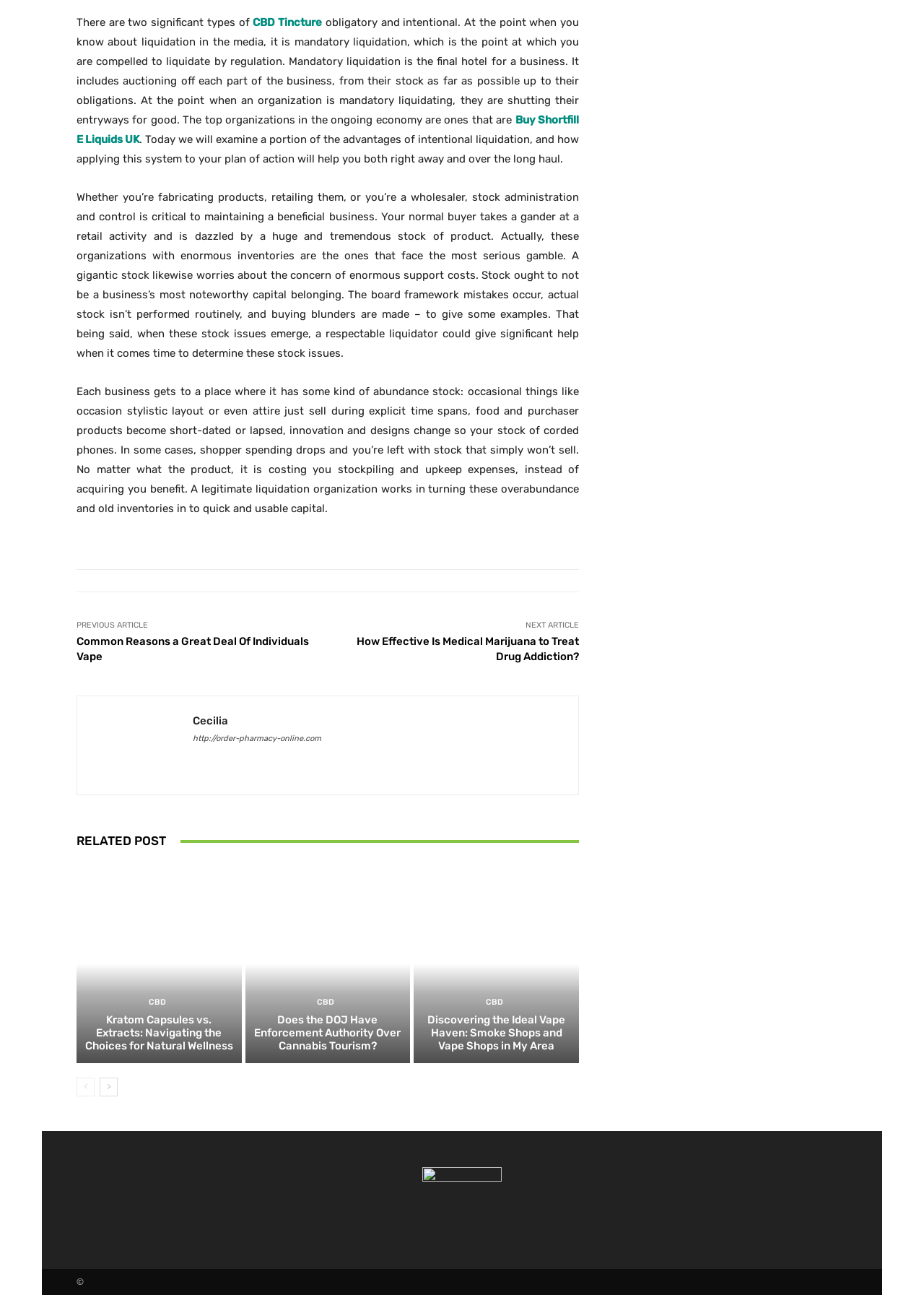What is the author's name?
Answer the question with a detailed explanation, including all necessary information.

The author's name is Cecilia, which is mentioned in the article as a link with an associated image.